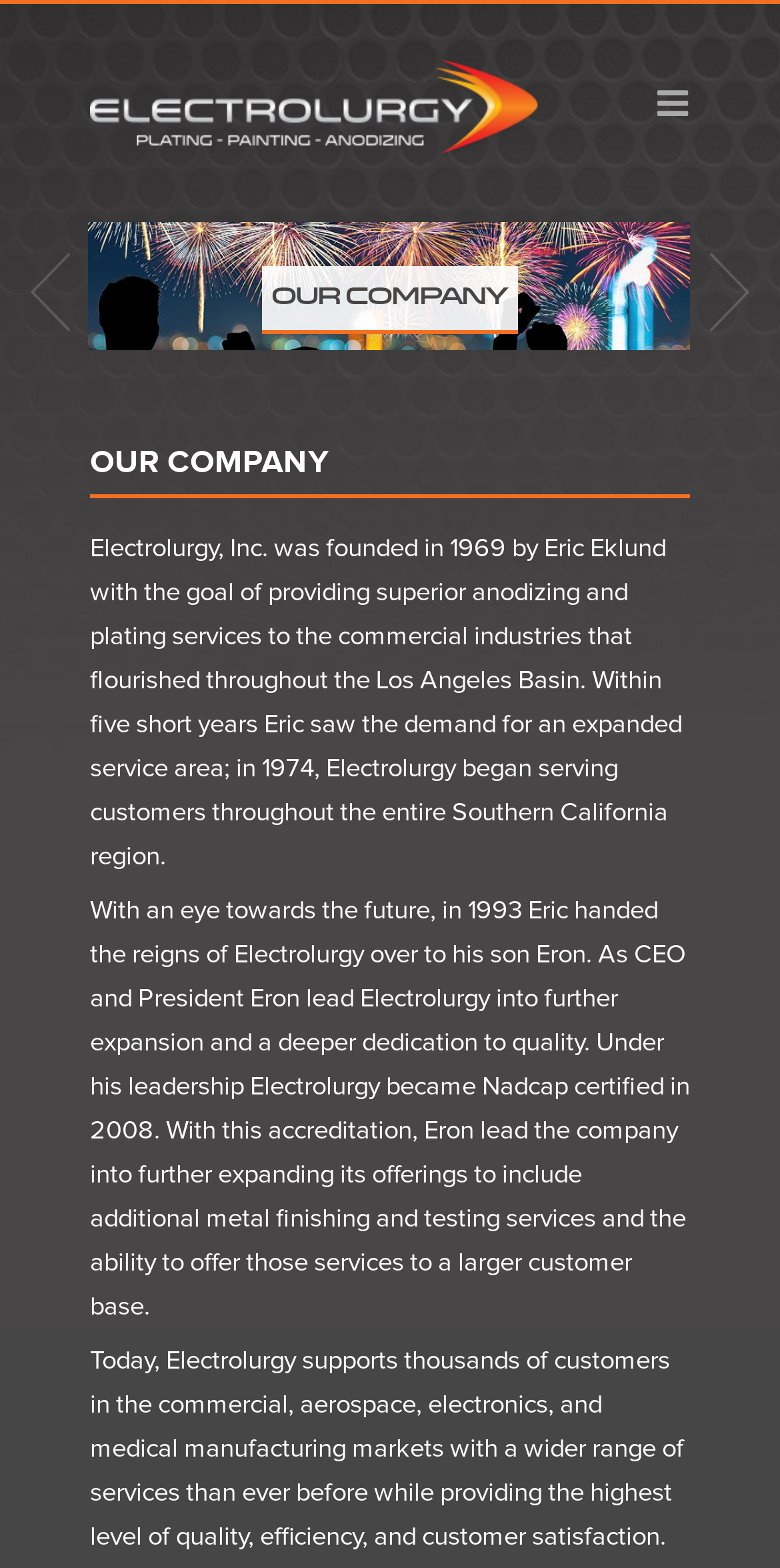Determine the bounding box coordinates for the UI element described. Format the coordinates as (top-left x, top-left y, bottom-right x, bottom-right y) and ensure all values are between 0 and 1. Element description: parent_node: OUR COMPANY

[0.038, 0.16, 0.09, 0.211]